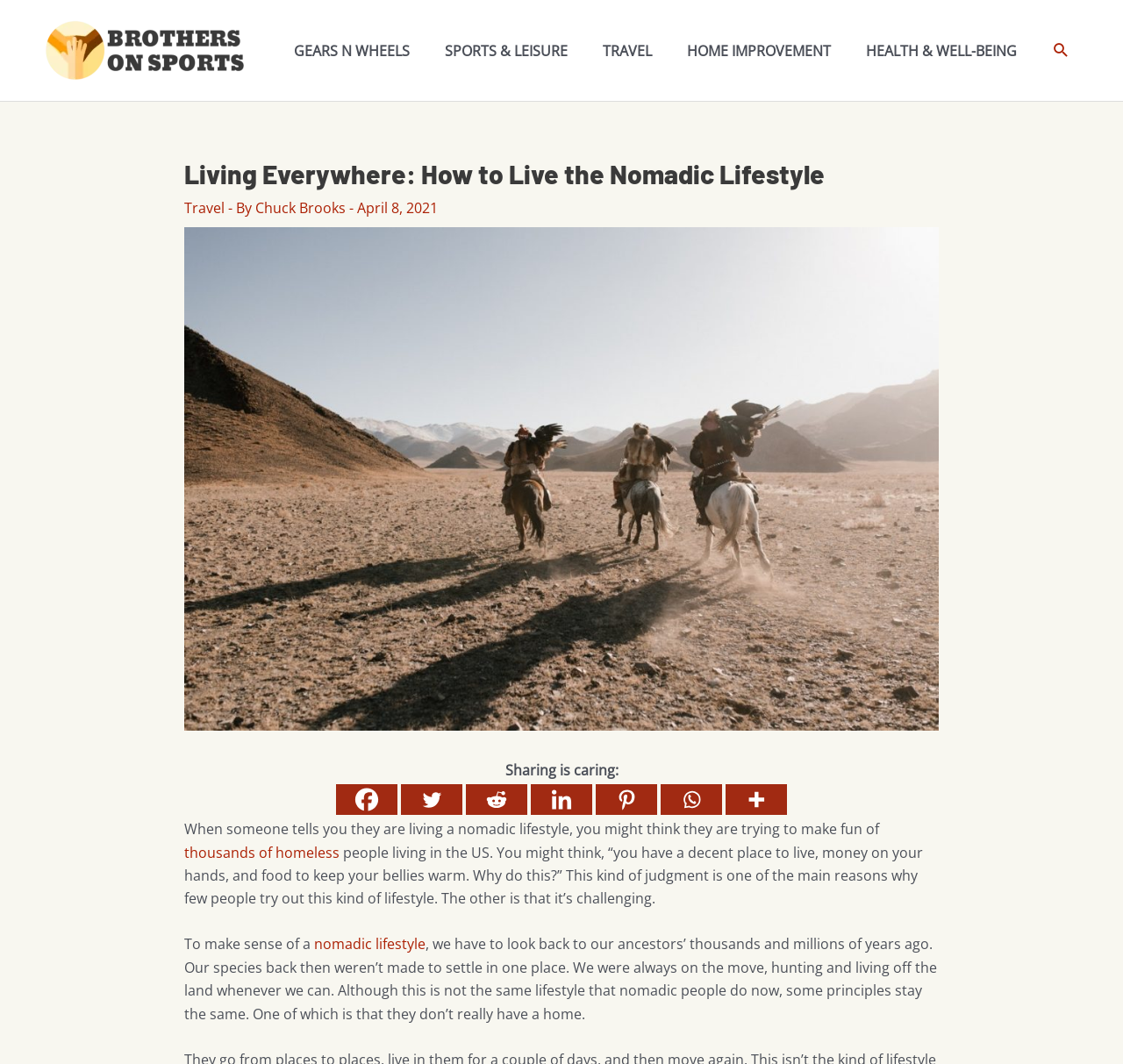Provide the bounding box coordinates of the area you need to click to execute the following instruction: "Share the article on Facebook".

[0.299, 0.737, 0.354, 0.766]